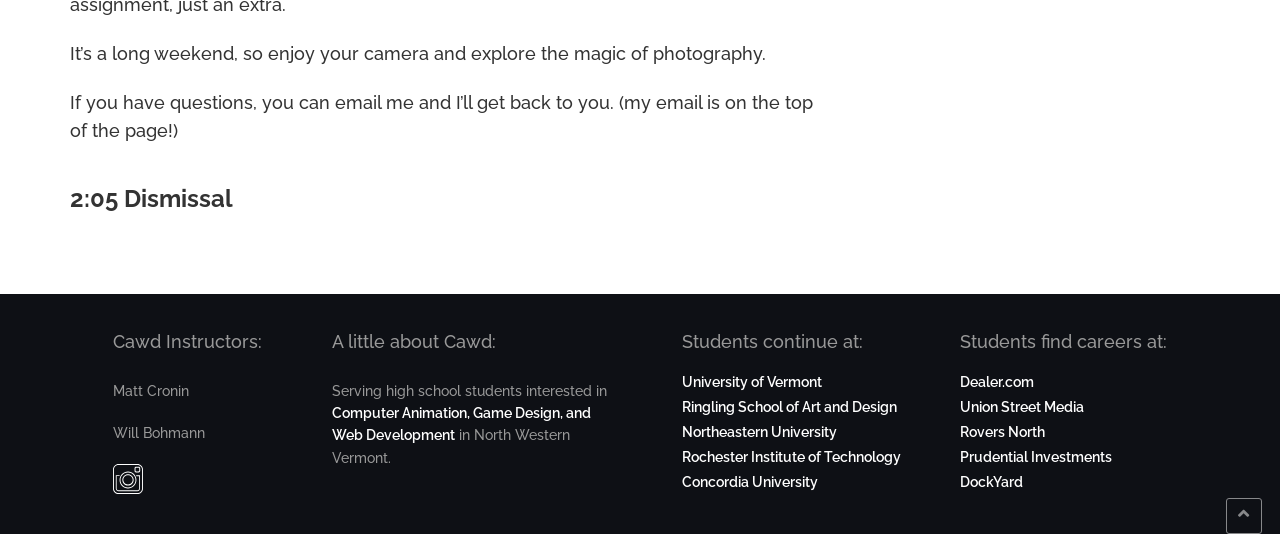Determine the bounding box coordinates for the clickable element to execute this instruction: "Follow Cawd on Instagram". Provide the coordinates as four float numbers between 0 and 1, i.e., [left, top, right, bottom].

[0.089, 0.868, 0.112, 0.943]